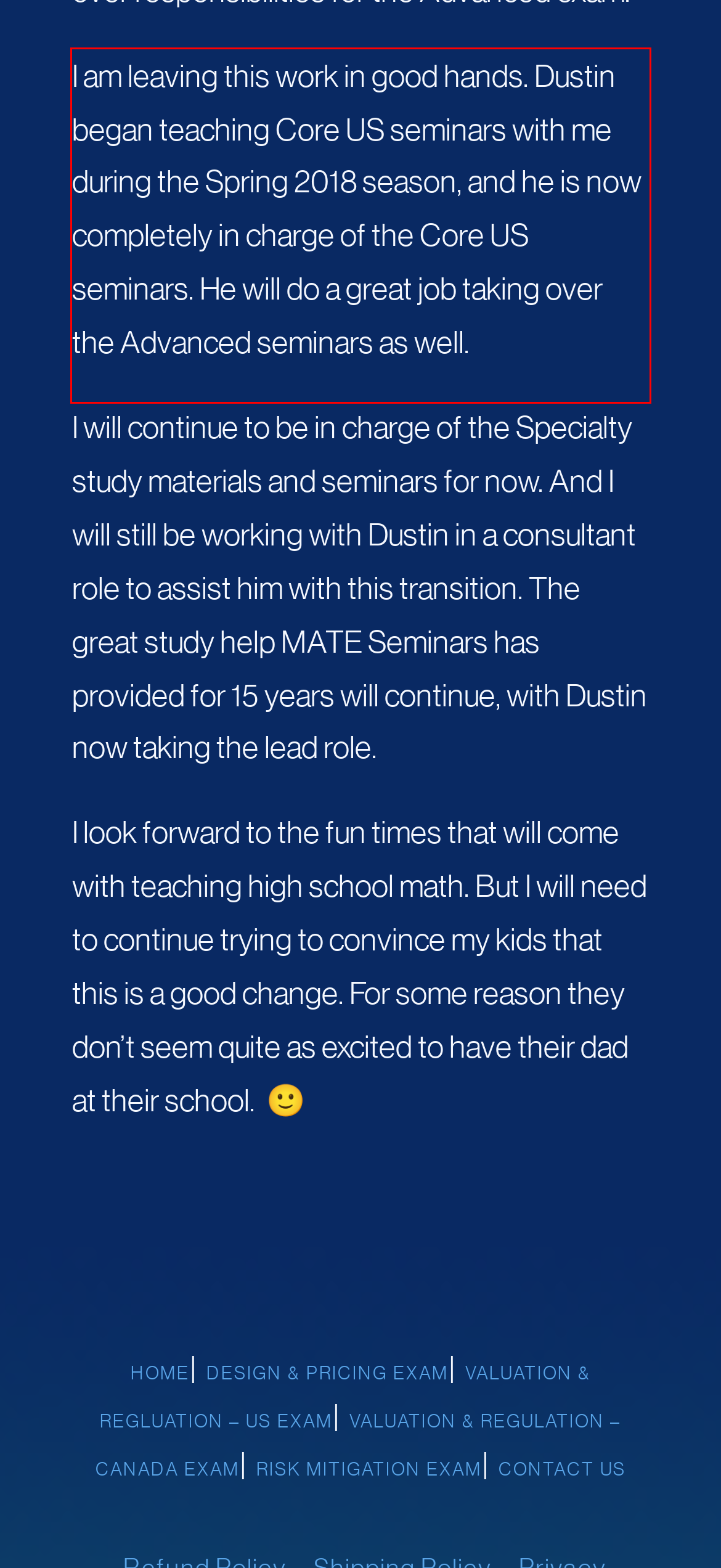In the screenshot of the webpage, find the red bounding box and perform OCR to obtain the text content restricted within this red bounding box.

I am leaving this work in good hands. Dustin began teaching Core US seminars with me during the Spring 2018 season, and he is now completely in charge of the Core US seminars. He will do a great job taking over the Advanced seminars as well.